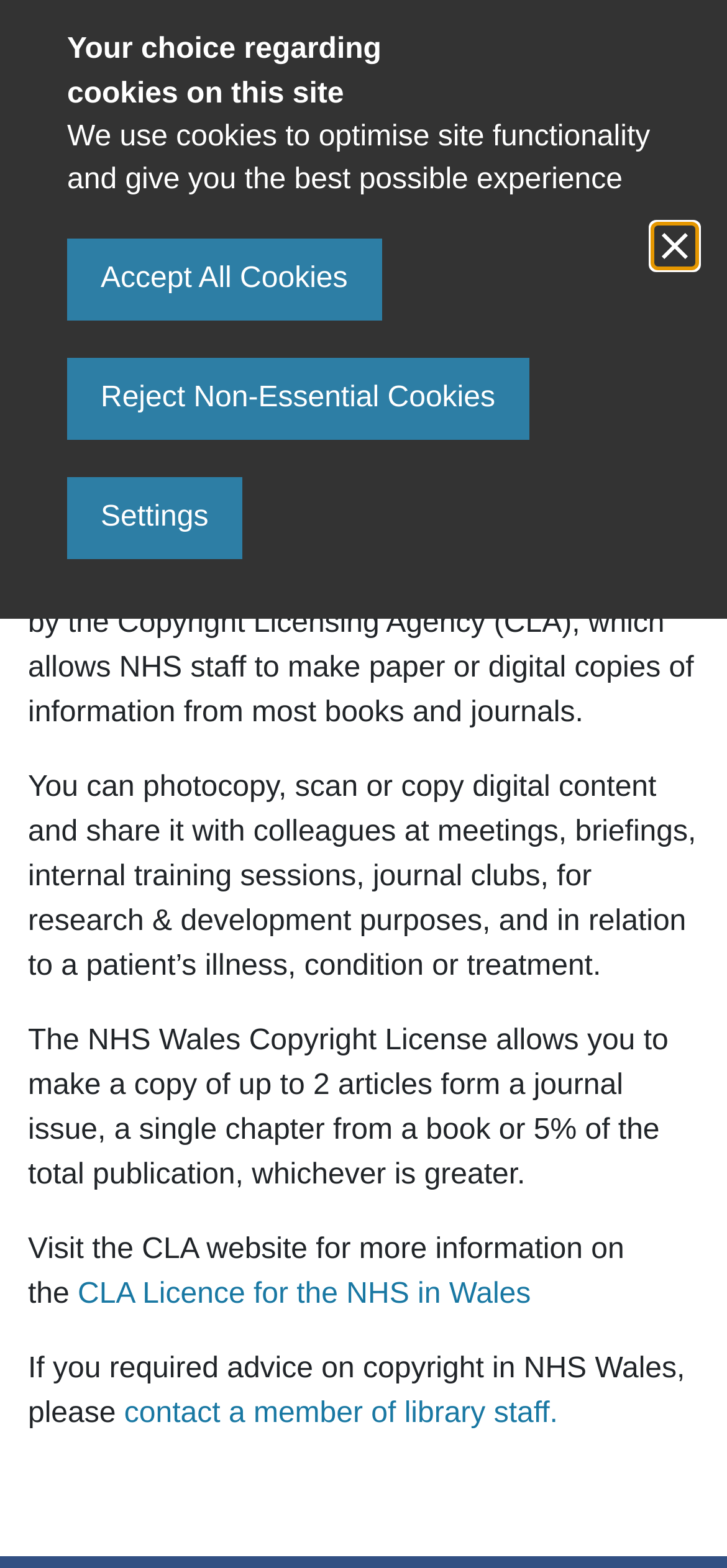Locate the UI element described by Reject Non-Essential Cookies in the provided webpage screenshot. Return the bounding box coordinates in the format (top-left x, top-left y, bottom-right x, bottom-right y), ensuring all values are between 0 and 1.

[0.092, 0.228, 0.727, 0.281]